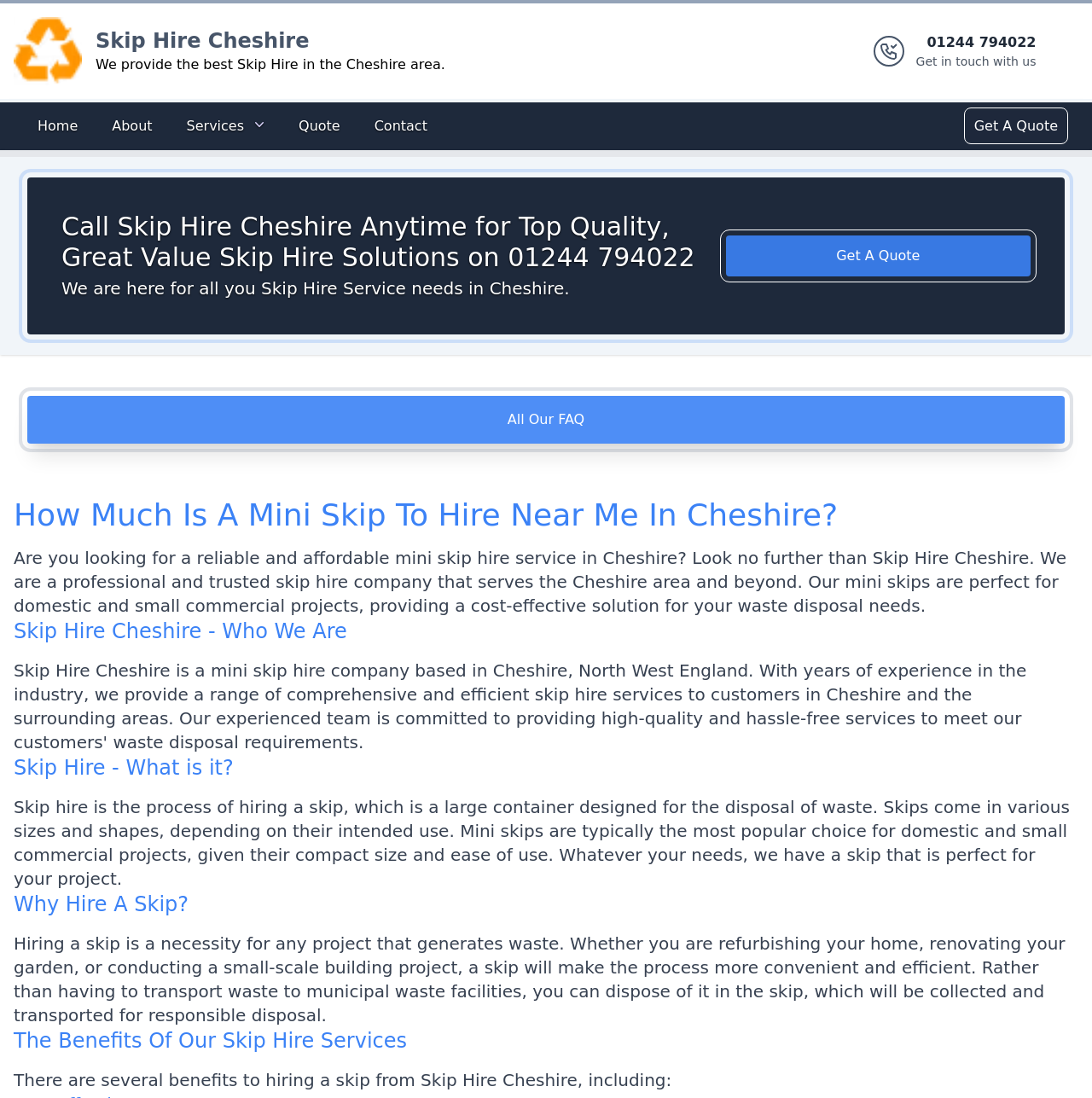What is the purpose of hiring a skip?
Answer the question with as much detail as you can, using the image as a reference.

According to the webpage, hiring a skip is a necessity for any project that generates waste, and it makes the process more convenient and efficient by allowing users to dispose of waste in the skip, which will be collected and transported for responsible disposal.